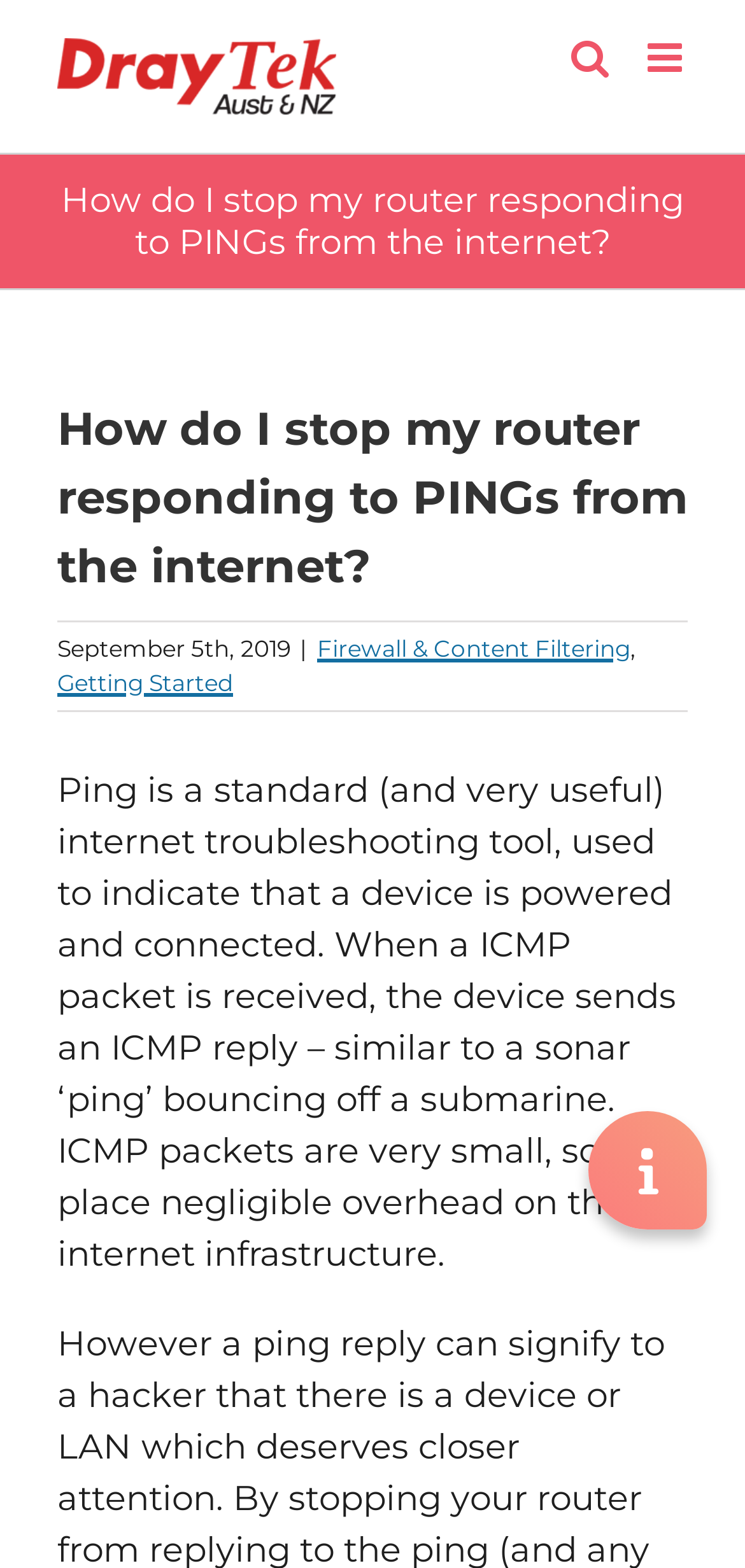Please provide a comprehensive answer to the question based on the screenshot: What is the category of the article?

The webpage has a link 'Firewall & Content Filtering' which suggests that the article belongs to this category.